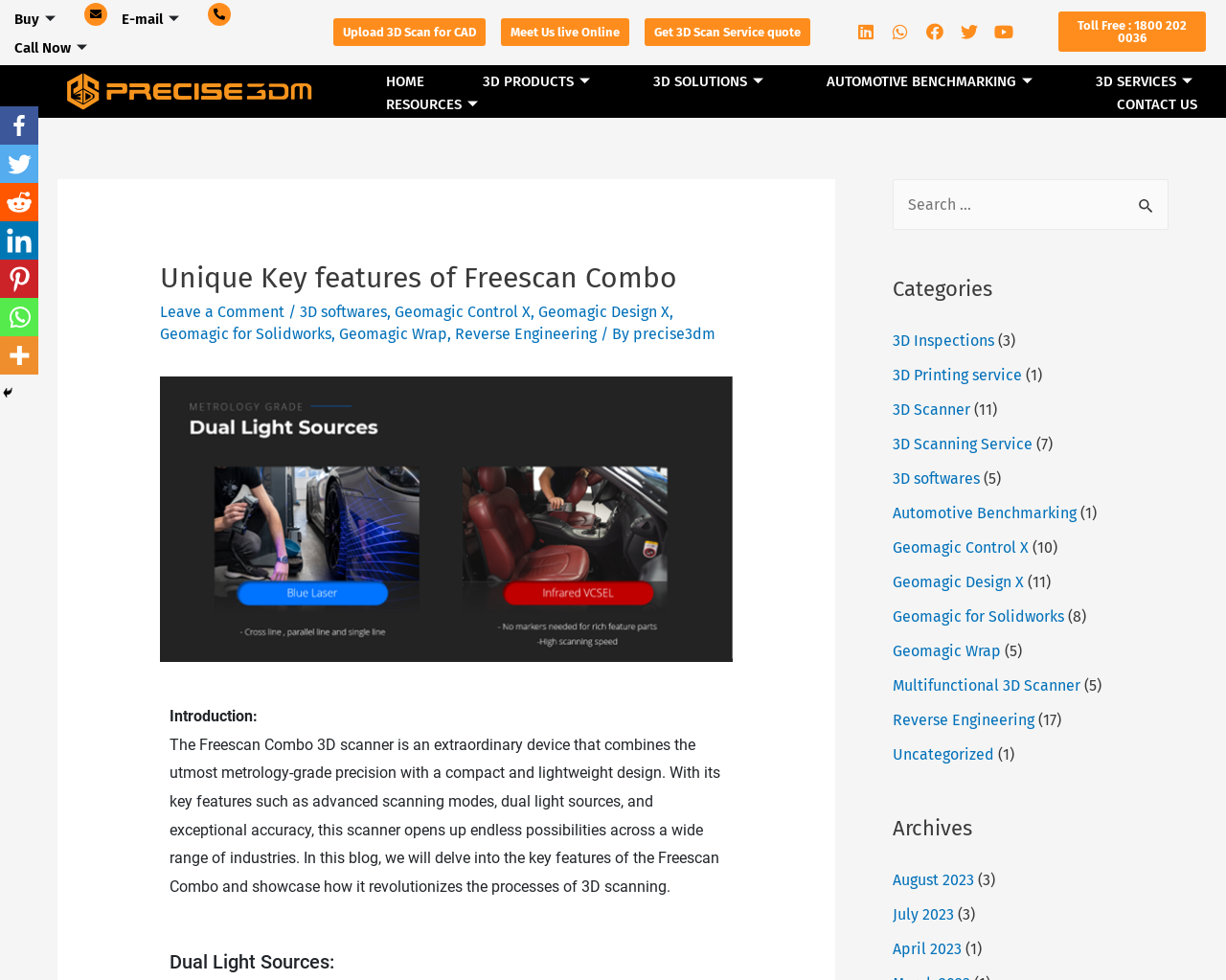Locate the bounding box for the described UI element: "Get 3D Scan Service quote". Ensure the coordinates are four float numbers between 0 and 1, formatted as [left, top, right, bottom].

[0.526, 0.018, 0.661, 0.047]